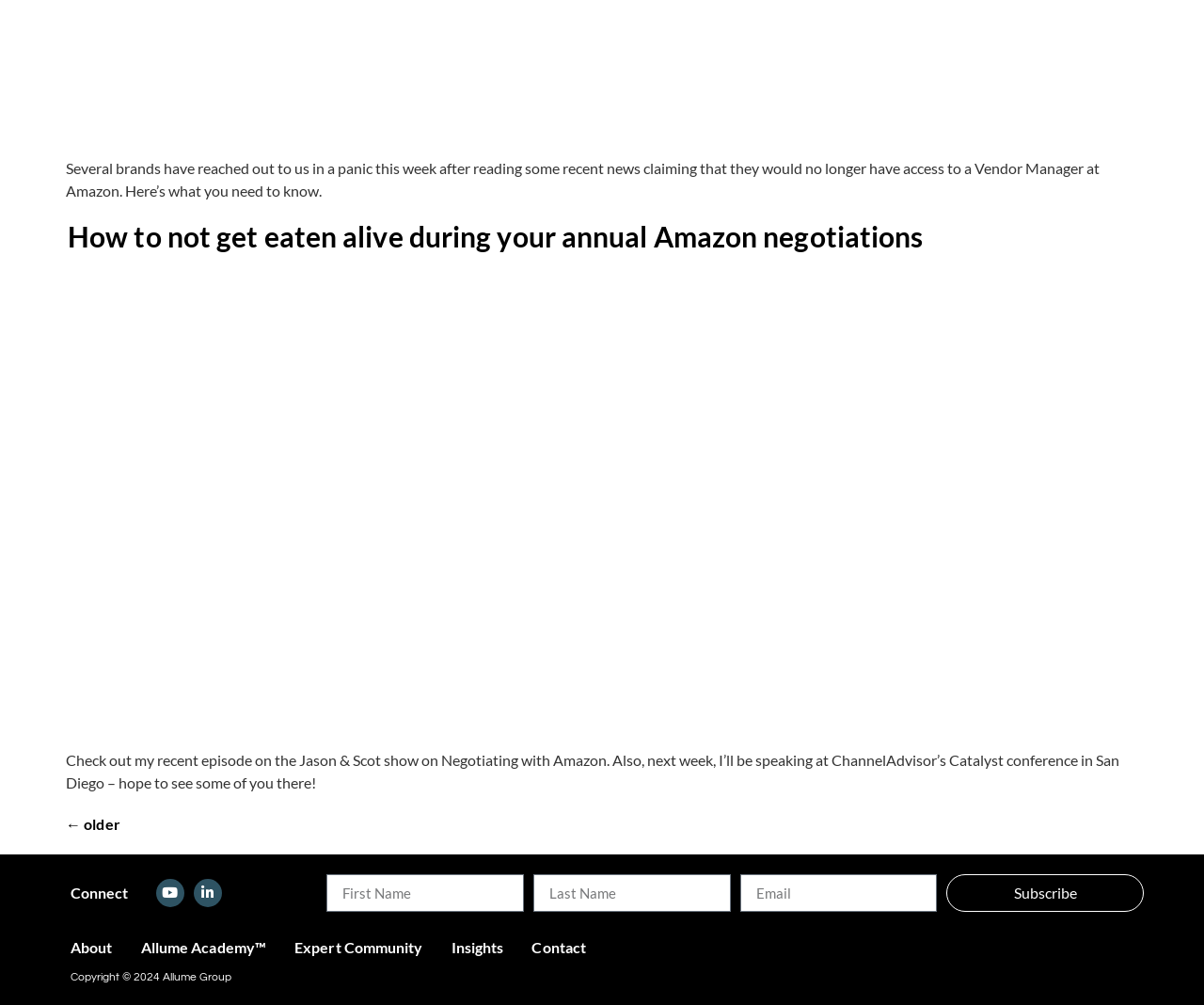Determine the bounding box coordinates of the region I should click to achieve the following instruction: "Click on the 'Am I going to lose my Vendor Manager' link". Ensure the bounding box coordinates are four float numbers between 0 and 1, i.e., [left, top, right, bottom].

[0.056, 0.135, 0.947, 0.153]